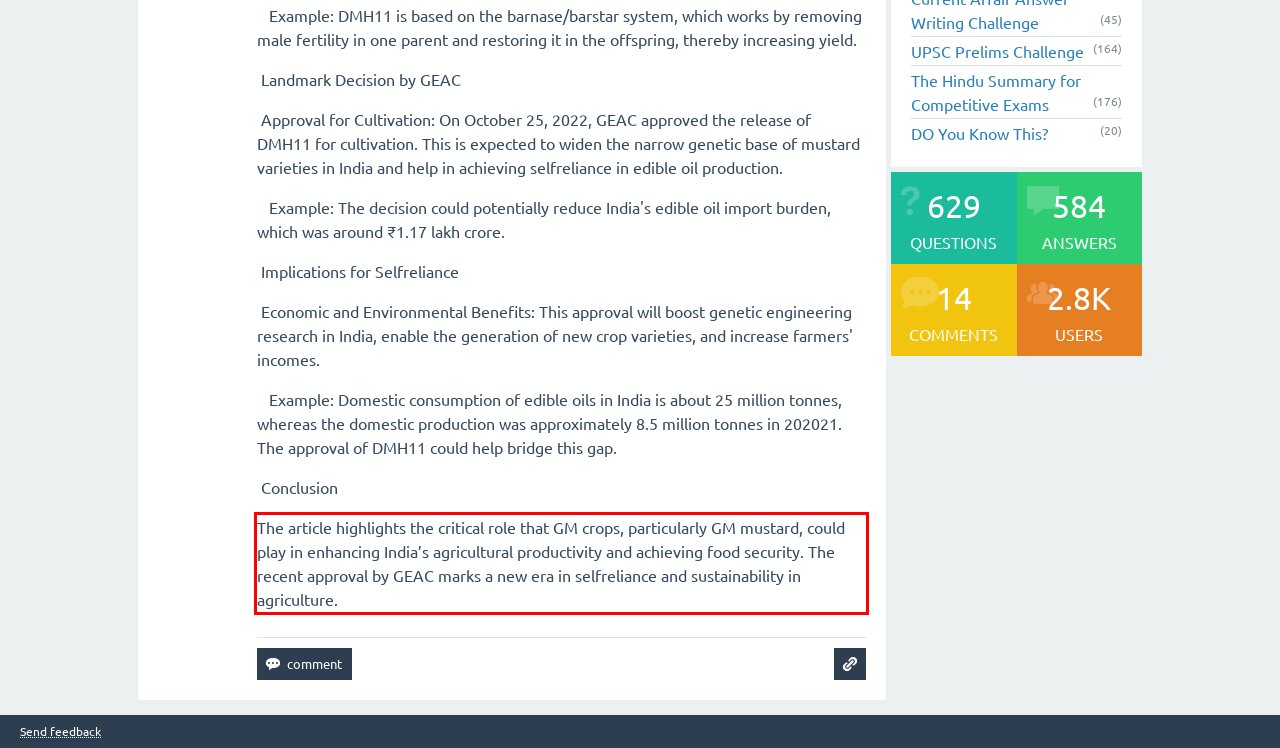You are provided with a webpage screenshot that includes a red rectangle bounding box. Extract the text content from within the bounding box using OCR.

The article highlights the critical role that GM crops, particularly GM mustard, could play in enhancing India’s agricultural productivity and achieving food security. The recent approval by GEAC marks a new era in selfreliance and sustainability in agriculture.